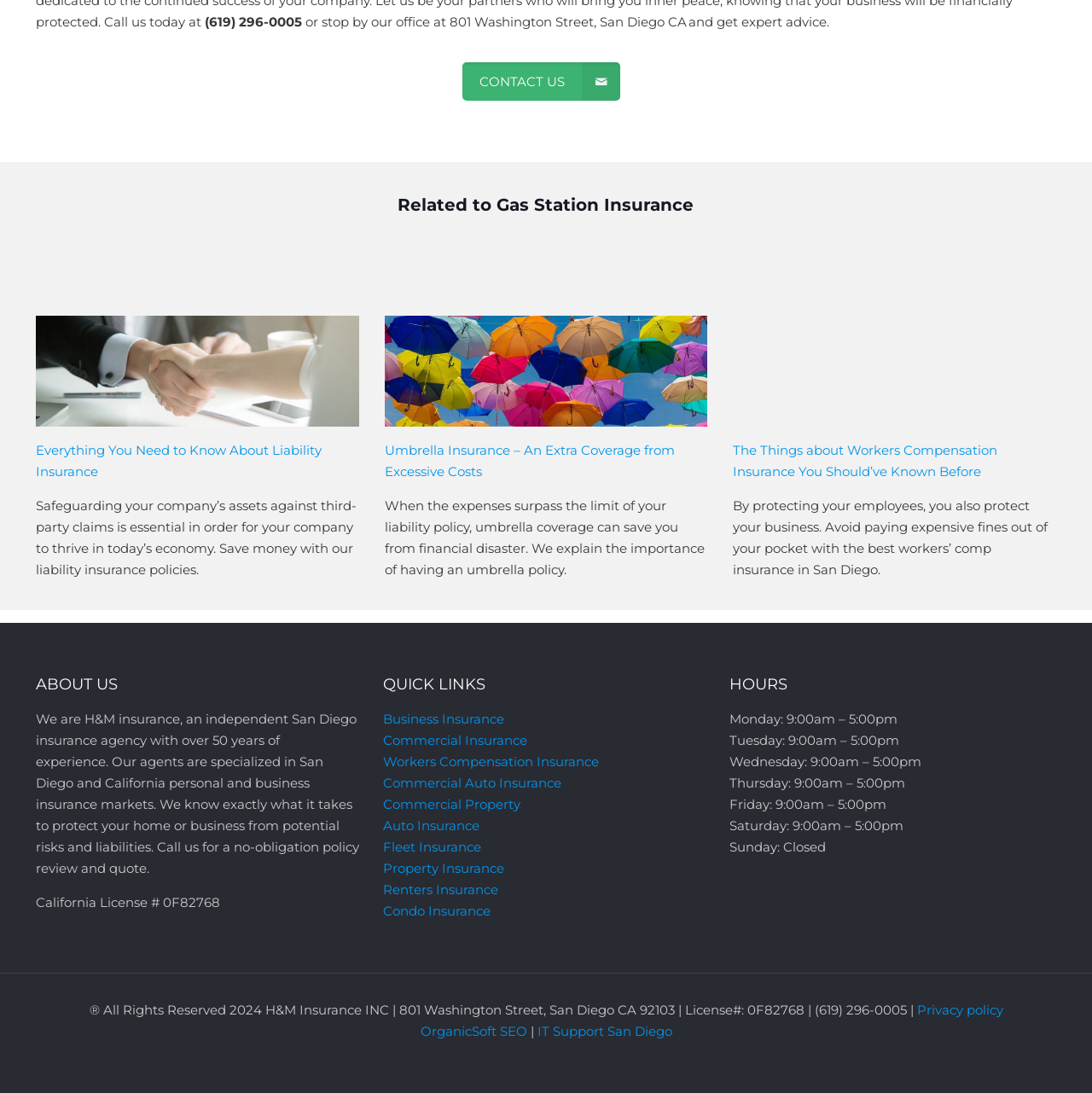Please locate the UI element described by "Workers Compensation Insurance" and provide its bounding box coordinates.

[0.351, 0.689, 0.548, 0.704]